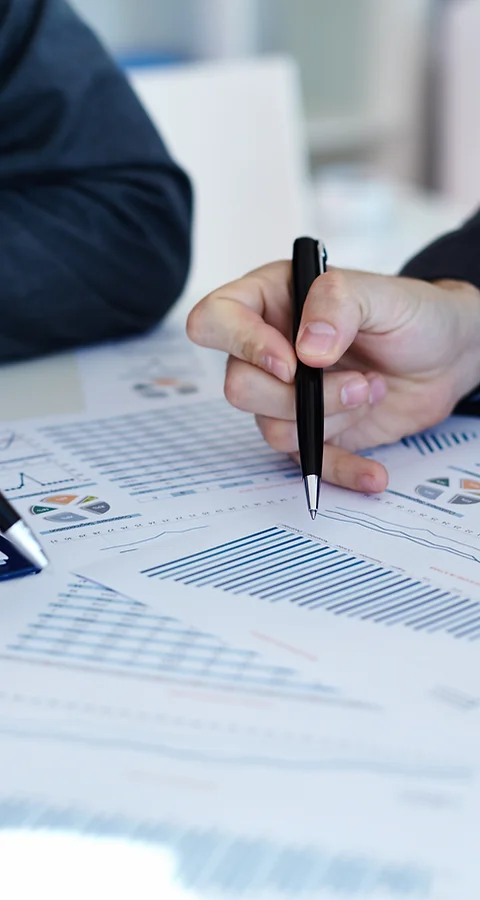What type of data is being analyzed?
Using the information from the image, provide a comprehensive answer to the question.

The documents on the table feature bar graphs, line graphs, and pie charts, which are commonly used to represent financial data or performance metrics, indicating that the professional is analyzing financial data.